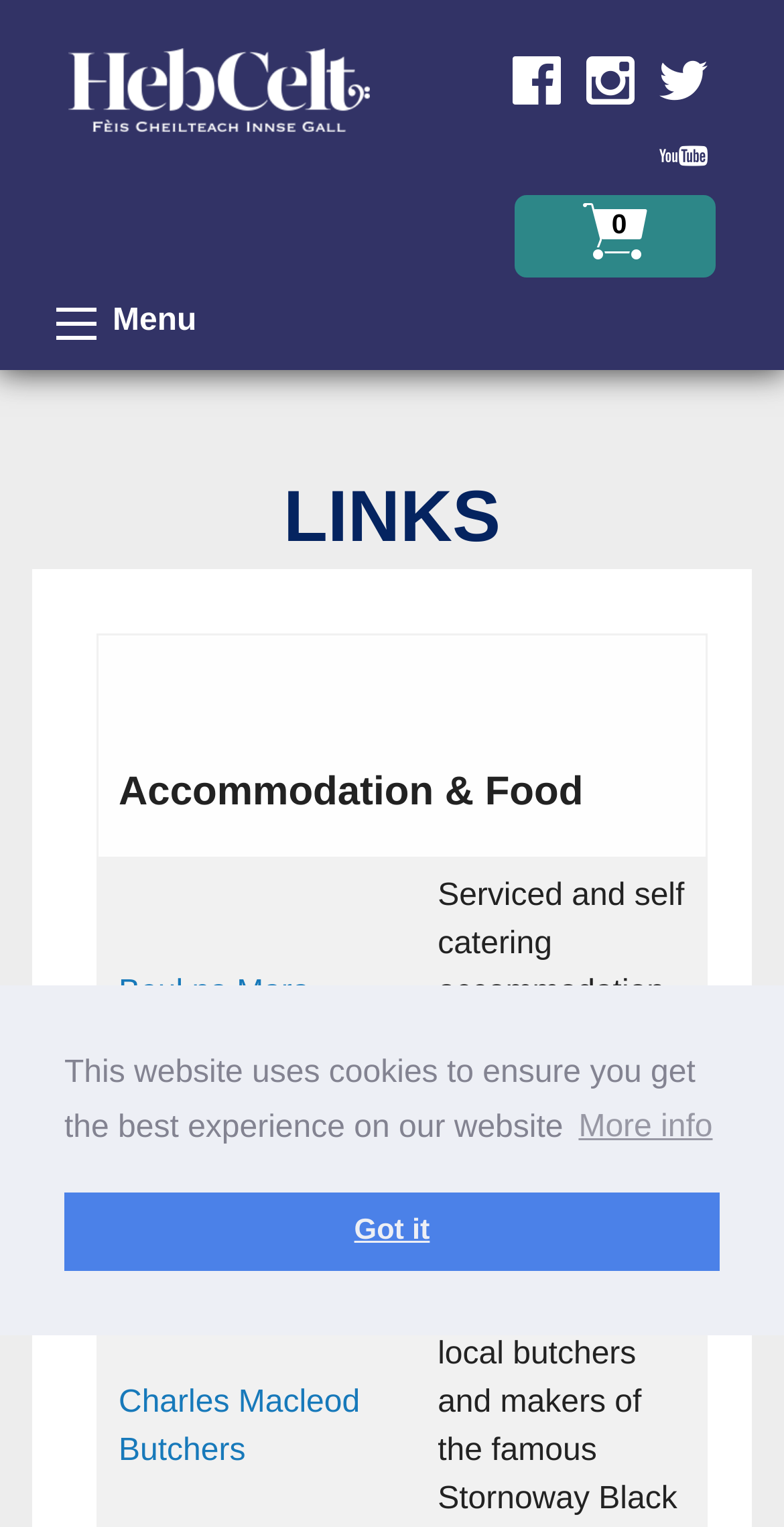Find the bounding box coordinates of the UI element according to this description: "Menu".

[0.072, 0.202, 0.123, 0.223]